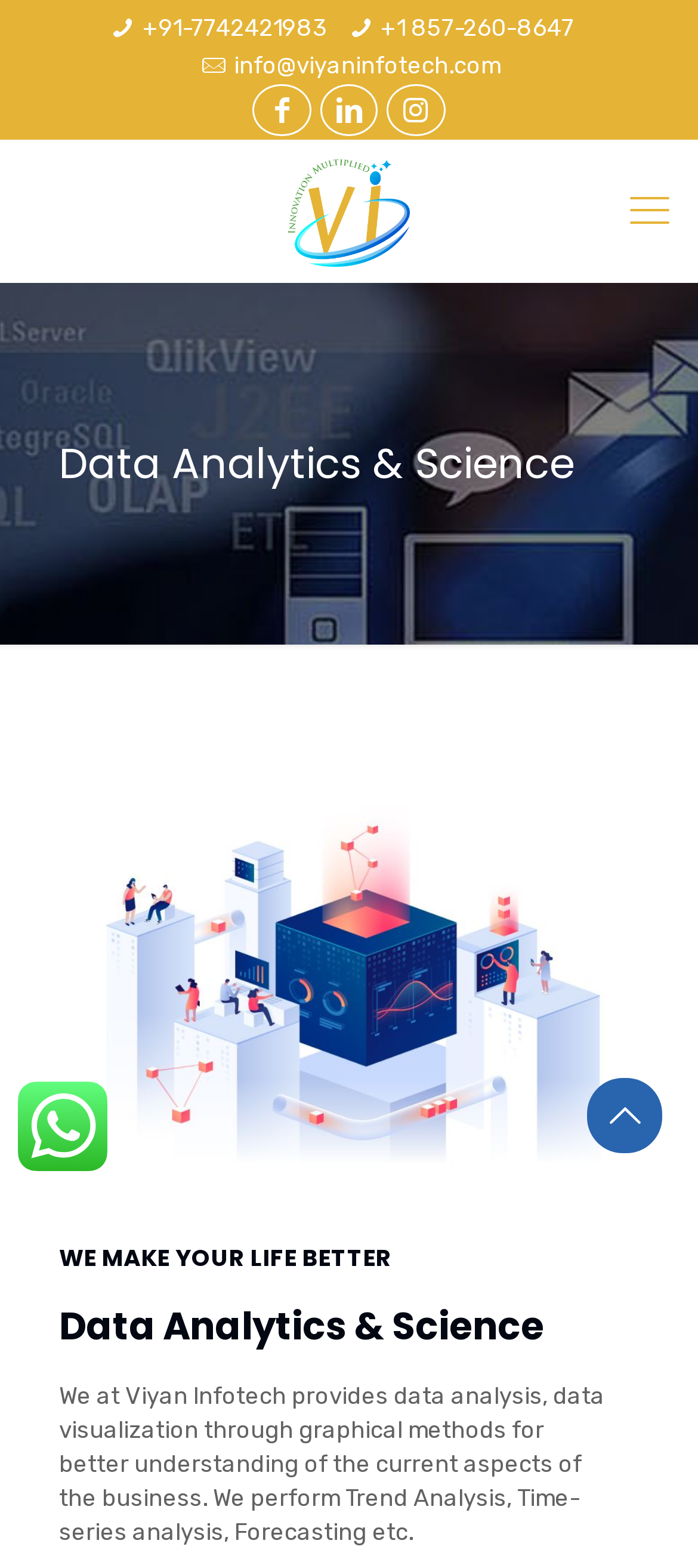Use a single word or phrase to answer the question: 
What service does the company provide?

Data analysis